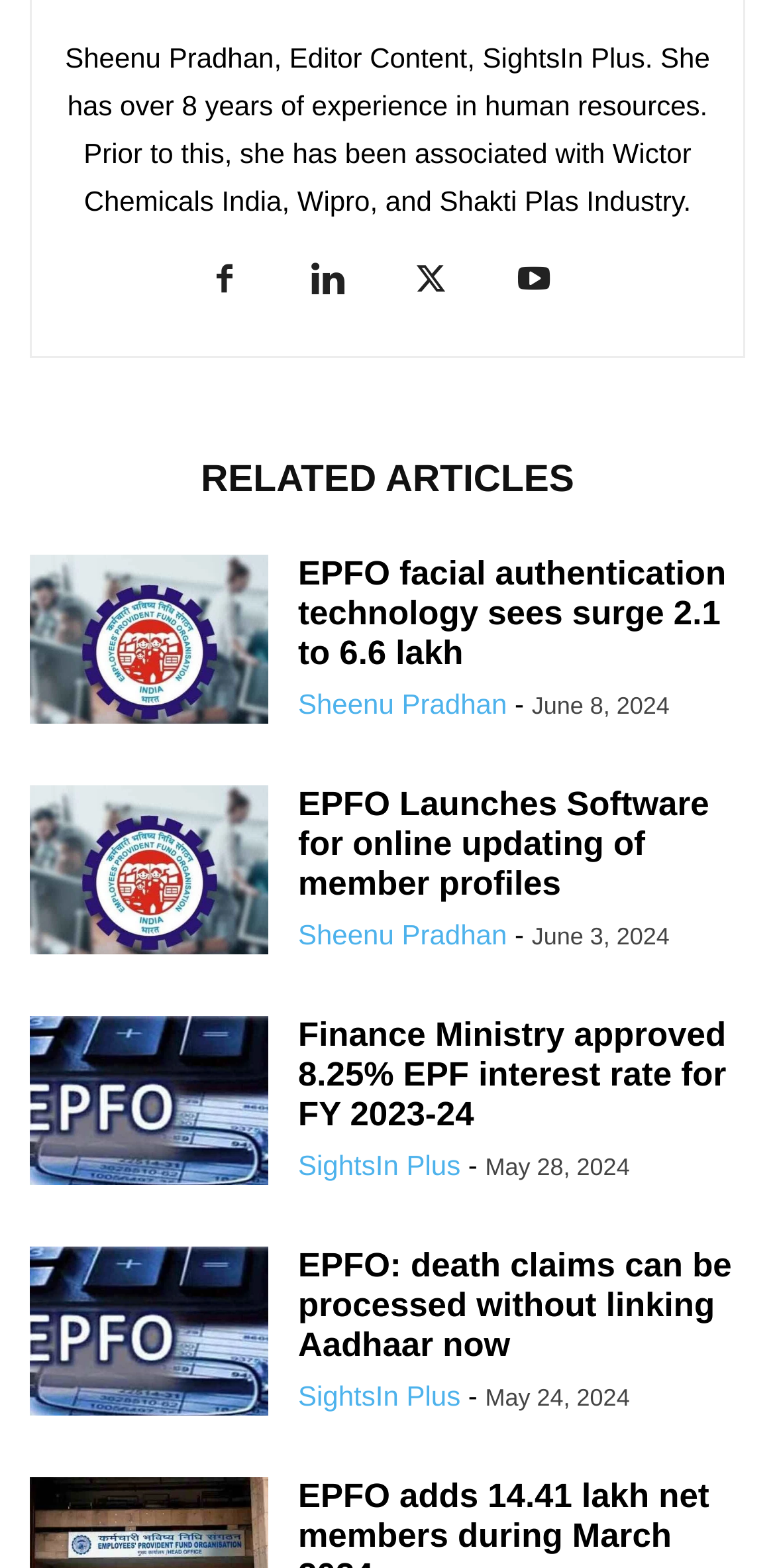Could you specify the bounding box coordinates for the clickable section to complete the following instruction: "Read about EPFO facial authentication technology"?

[0.385, 0.353, 0.962, 0.429]